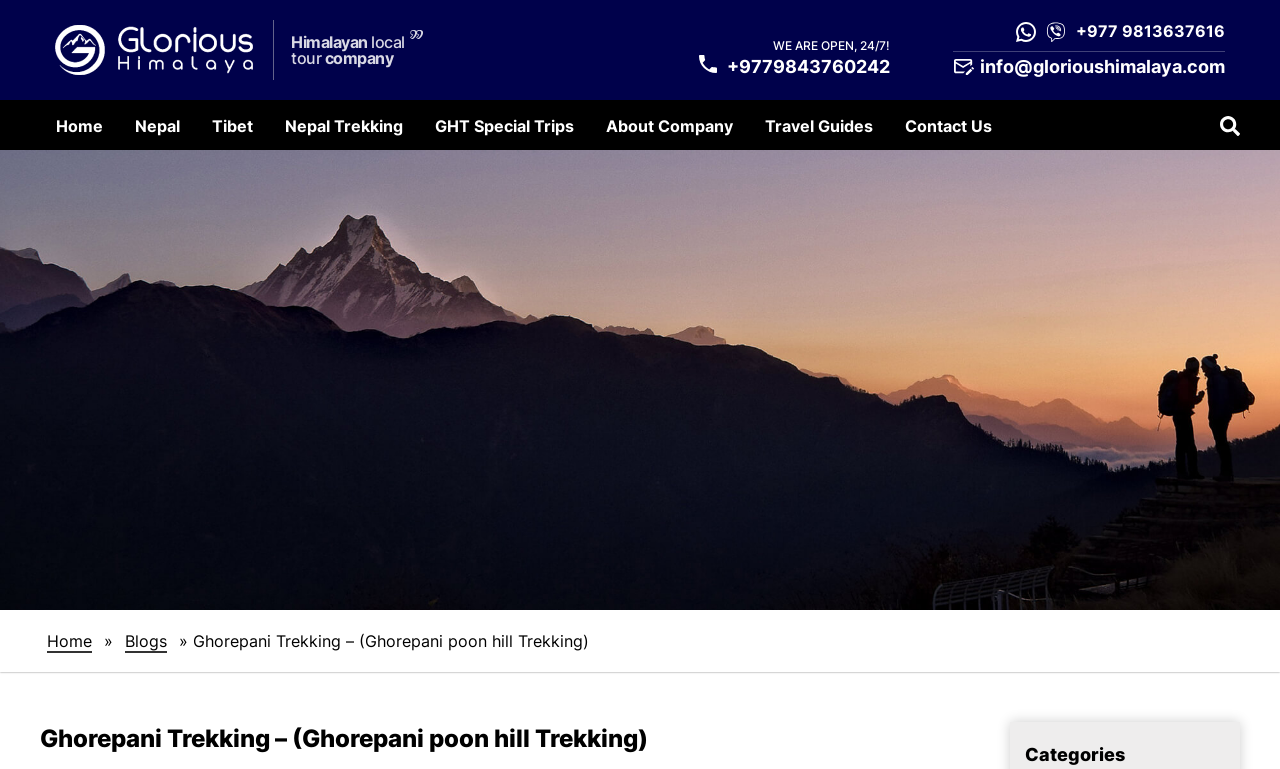Provide a one-word or one-phrase answer to the question:
What is the name of the trekking route described on this page?

Ghorepani Trekking